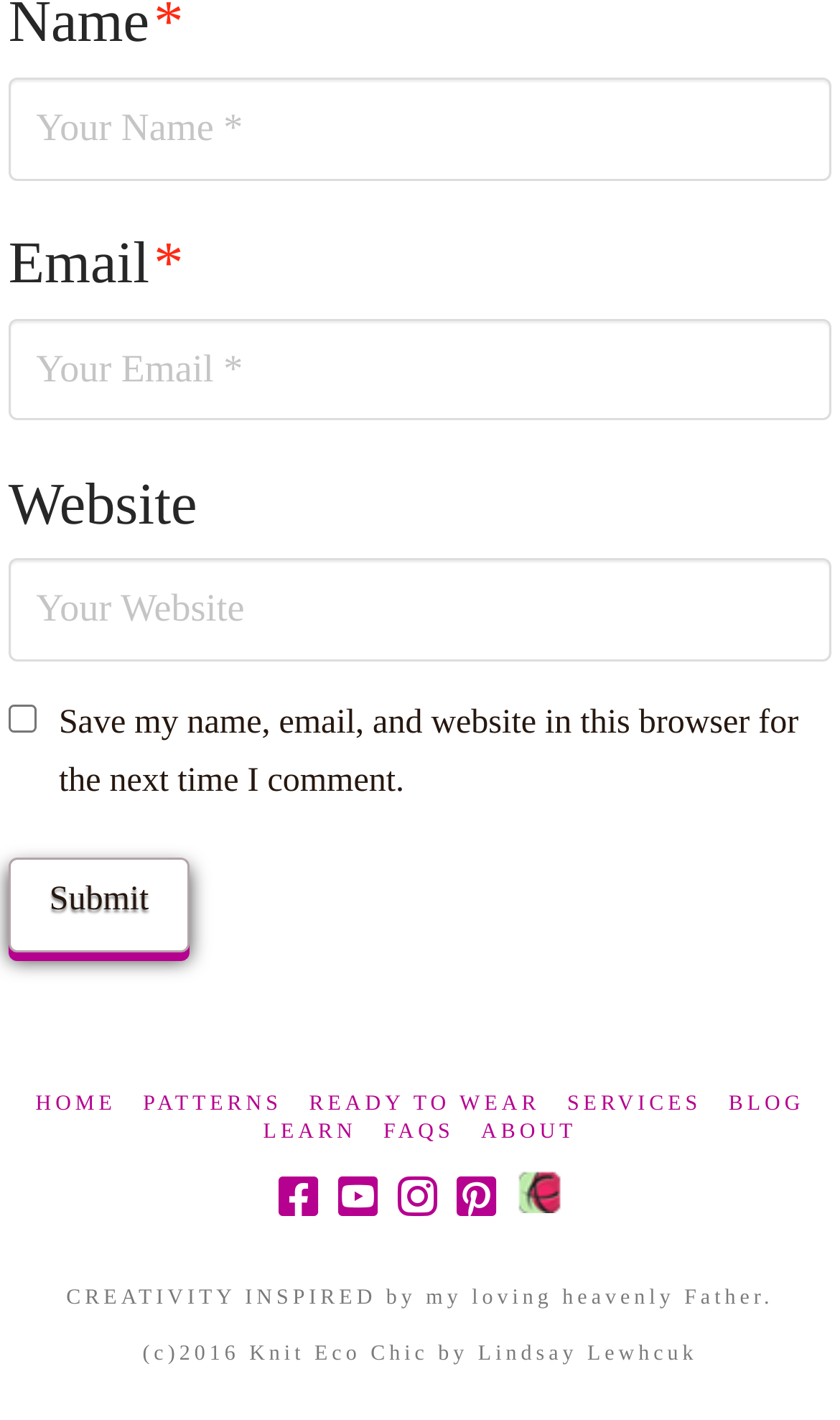Respond with a single word or phrase:
What is the copyright year?

2016